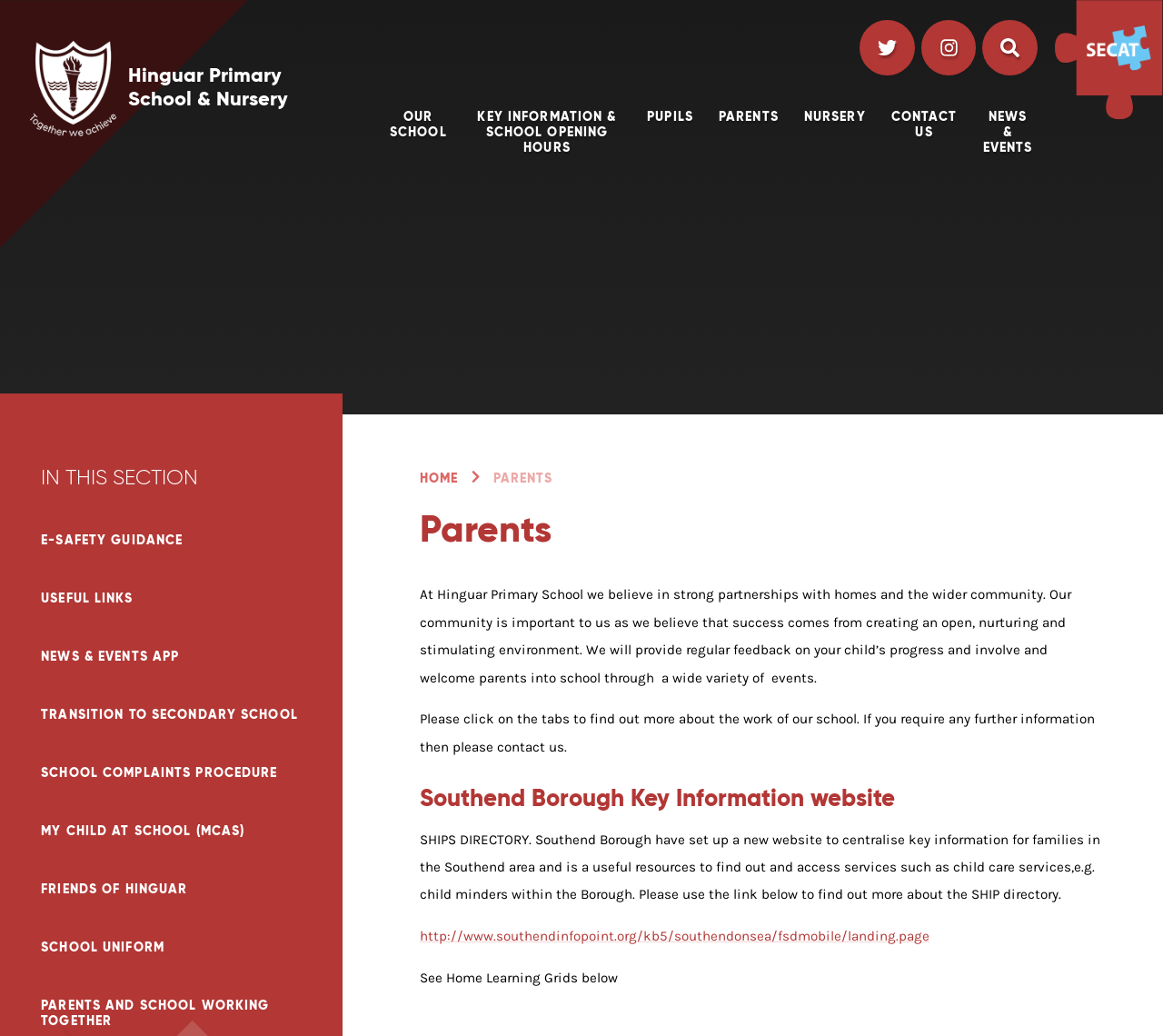What is the purpose of the 'Search' textbox?
Please provide a single word or phrase as your answer based on the screenshot.

To search the website